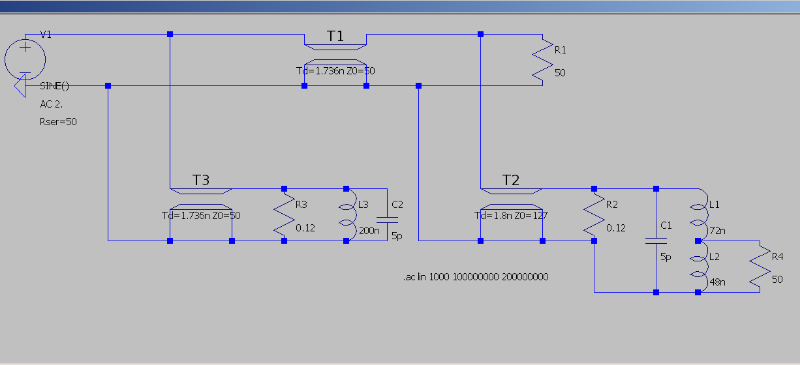Offer an in-depth description of the image shown.

This image illustrates a circuit diagram used in the design of a PIN diode antenna switch. The diagram is arranged with various components represented, including transformers (T1, T2, T3), resistors (R1, R2, R3, R4), and capacitors (C1, C2). Key specifications are noted, such as the transformer turns ratios and the impedance values, emphasizing operational conditions like TX (transmit) and RX (receive) modes. The circuit is designed to facilitate the switching between these modes by controlling the flow of current through the PIN diodes, which is essential for optimizing performance and signal isolation. The total impedance is managed through the use of coaxial cables, with annotations reflecting critical values that influence circuit behavior during simulations in software like LTspice.